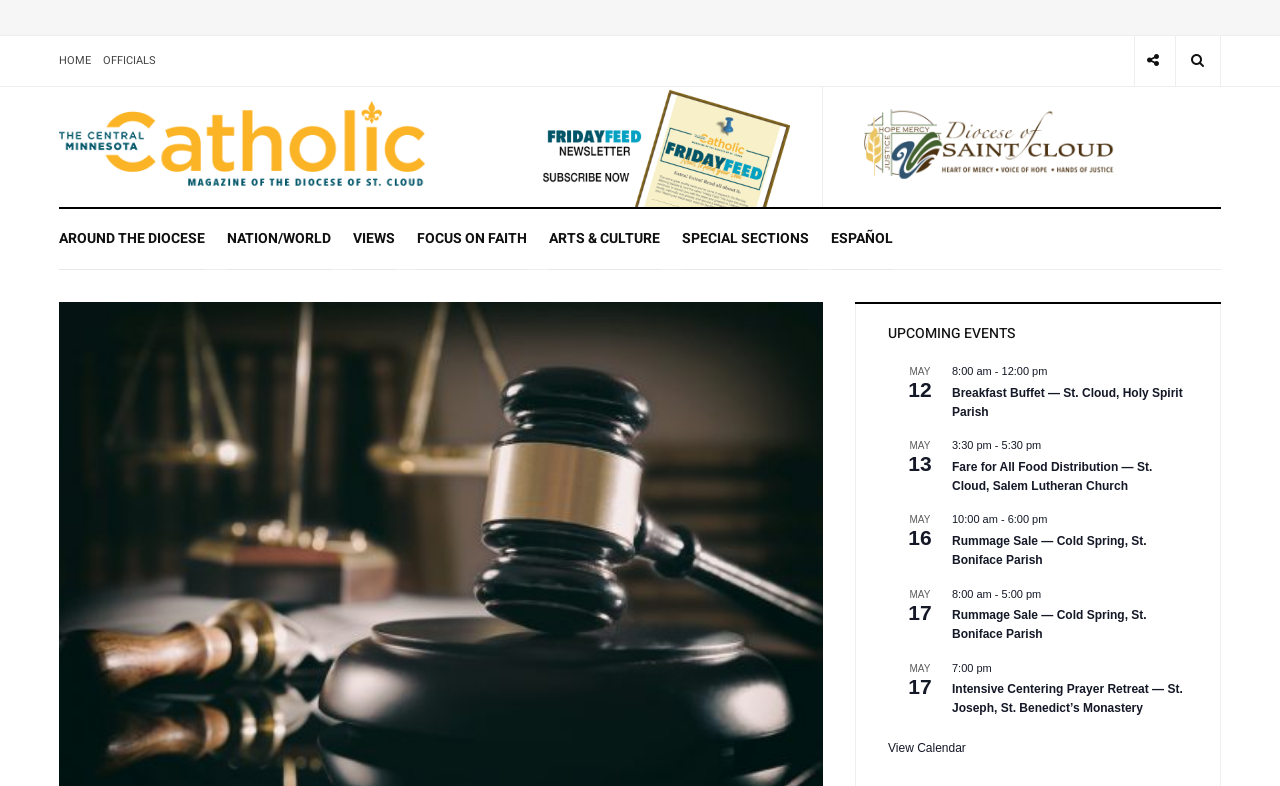Identify the bounding box for the UI element described as: "alt="The Central Minnesota Catholic"". Ensure the coordinates are four float numbers between 0 and 1, formatted as [left, top, right, bottom].

[0.046, 0.129, 0.332, 0.245]